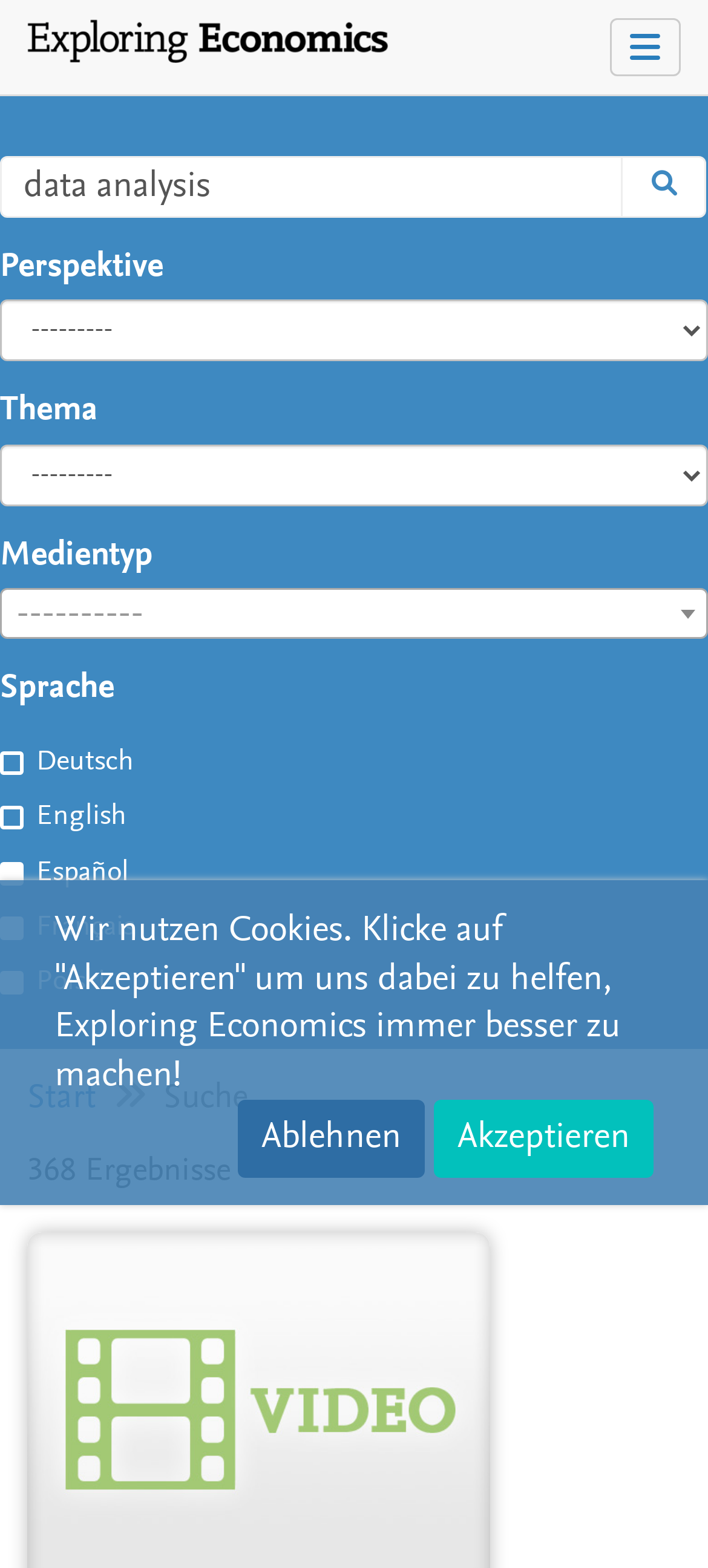Answer in one word or a short phrase: 
What is the theme of the webpage?

Economics